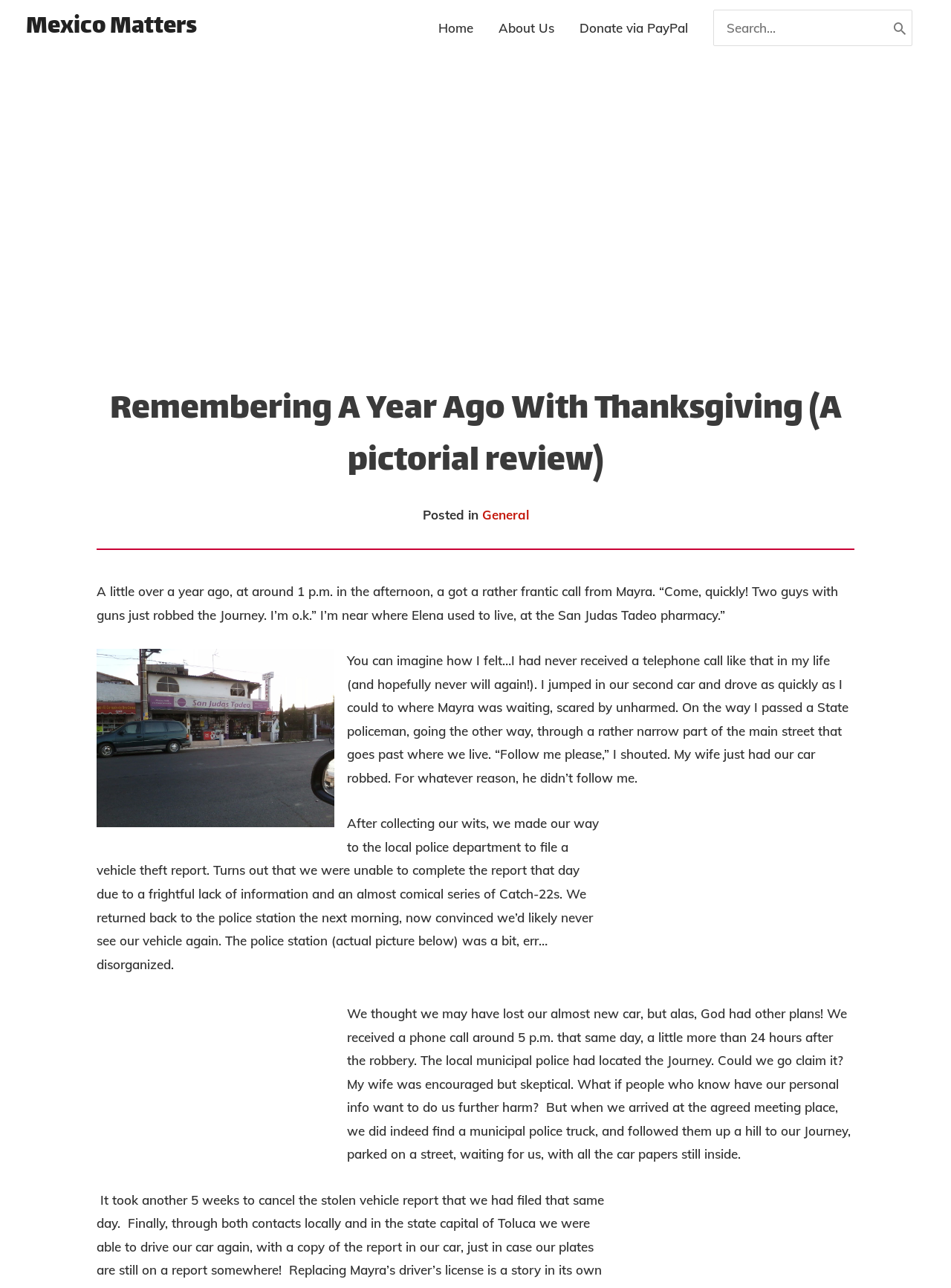Please specify the bounding box coordinates for the clickable region that will help you carry out the instruction: "Search for something".

[0.75, 0.001, 0.959, 0.029]